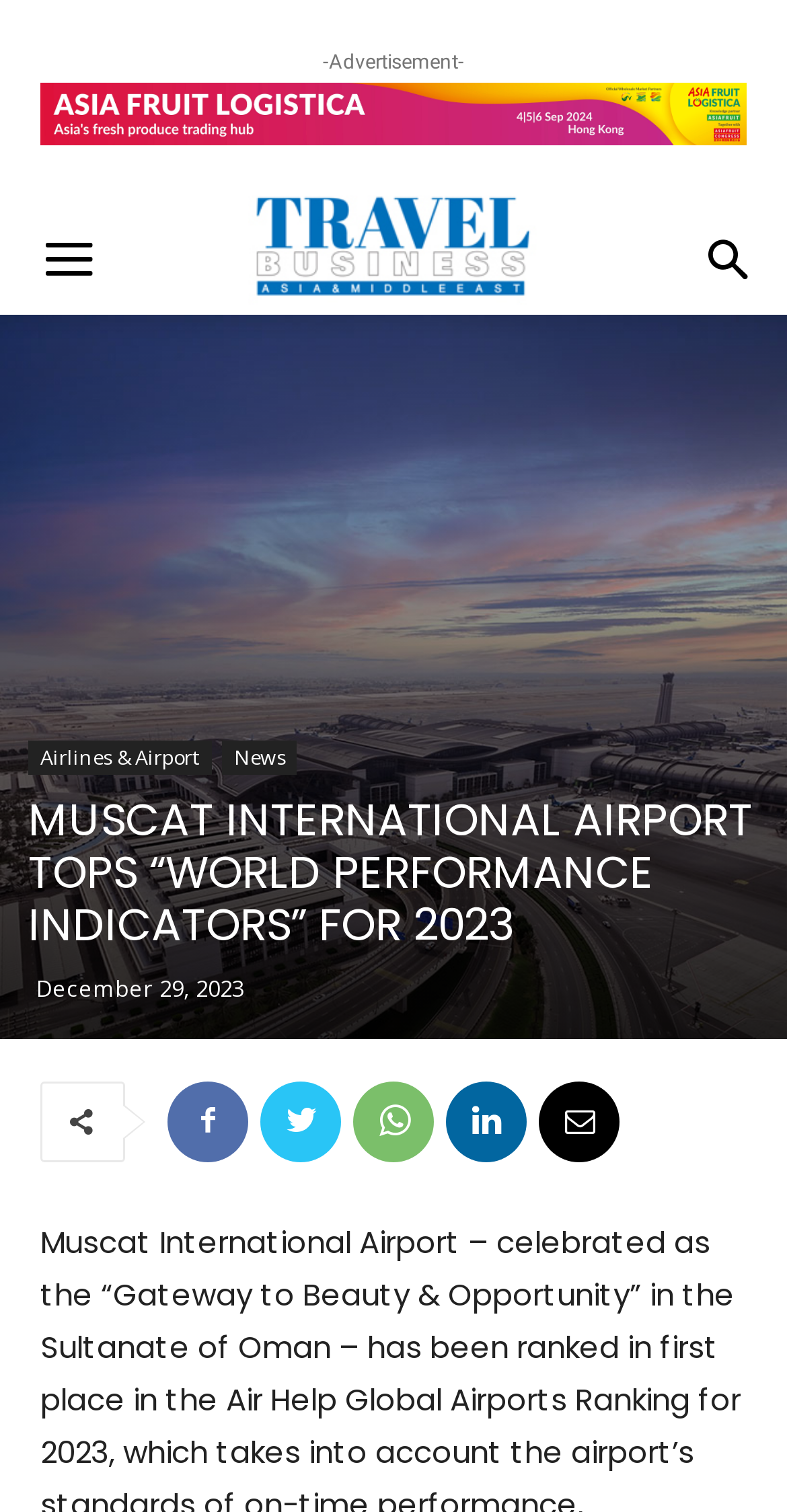What are the main sections on the webpage?
Look at the image and answer the question with a single word or phrase.

Airlines & Airport, News